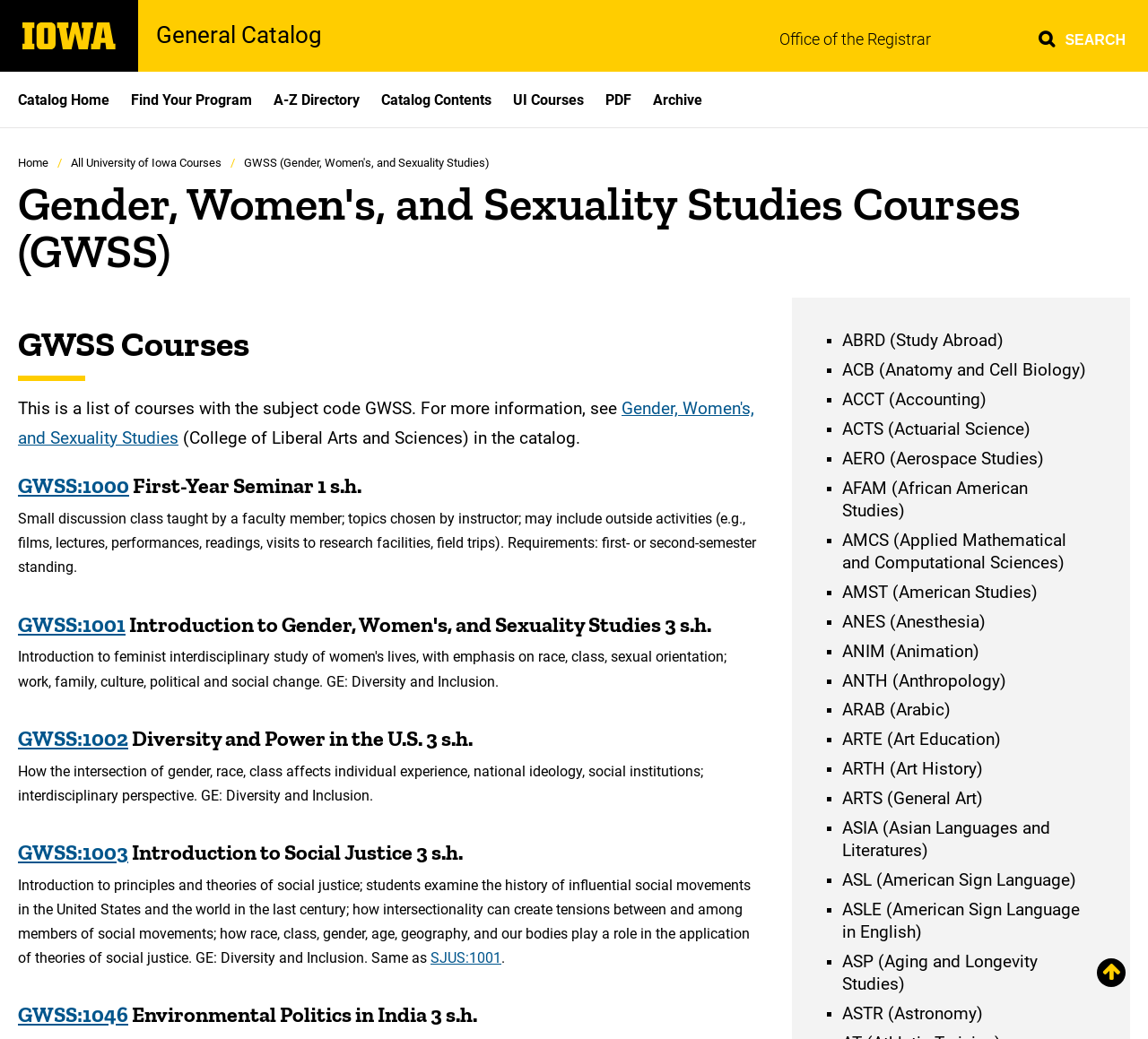What is the name of the catalog that lists all University of Iowa courses?
Craft a detailed and extensive response to the question.

I looked at the heading above the 'Breadcrumbs' navigation and found that it says 'General Catalog', which suggests that this is the name of the catalog that lists all University of Iowa courses.